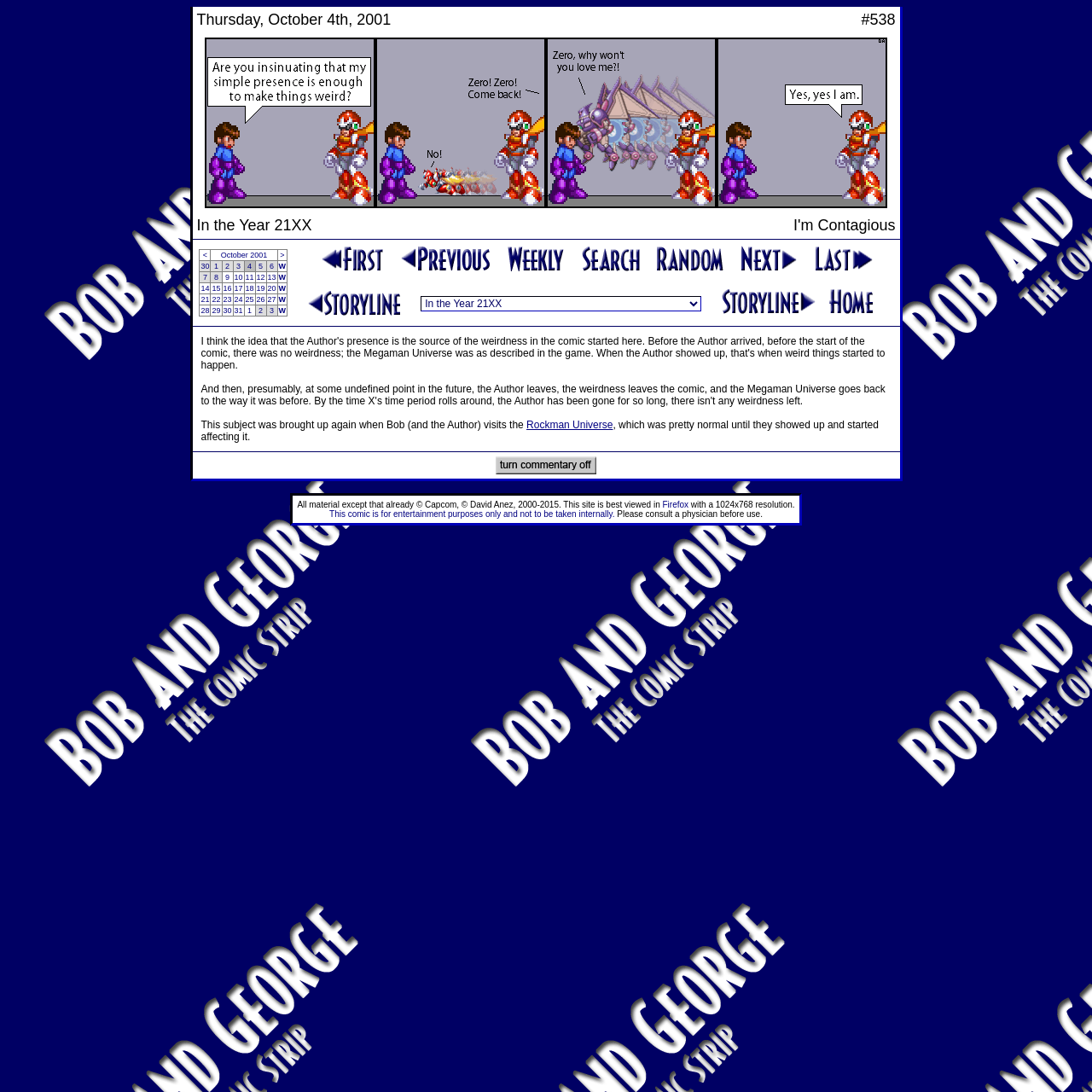Using the element description: "alt="Home Page"", determine the bounding box coordinates. The coordinates should be in the format [left, top, right, bottom], with values between 0 and 1.

[0.75, 0.28, 0.809, 0.291]